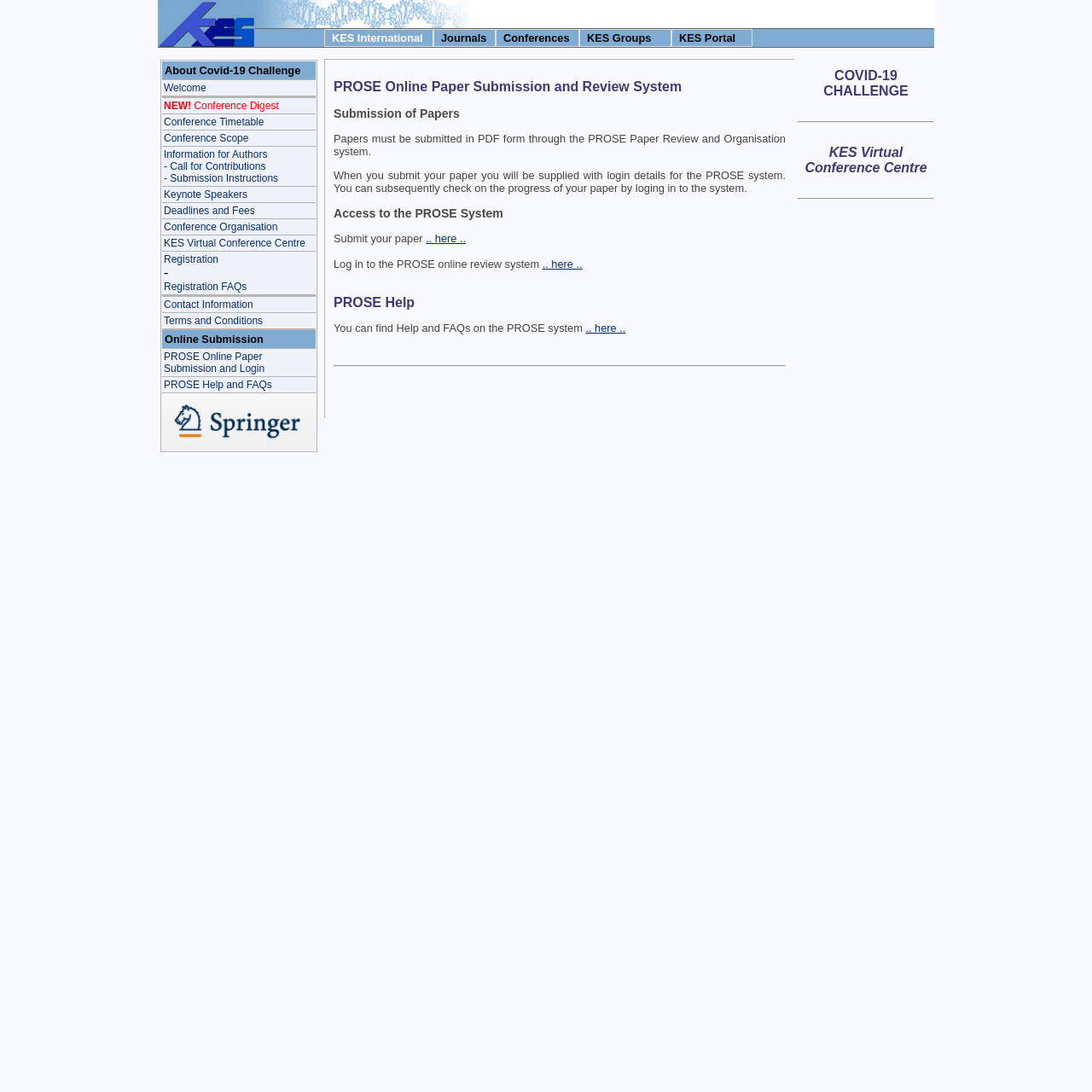Using the provided element description: "Contact Information", identify the bounding box coordinates. The coordinates should be four floats between 0 and 1 in the order [left, top, right, bottom].

[0.15, 0.273, 0.232, 0.284]